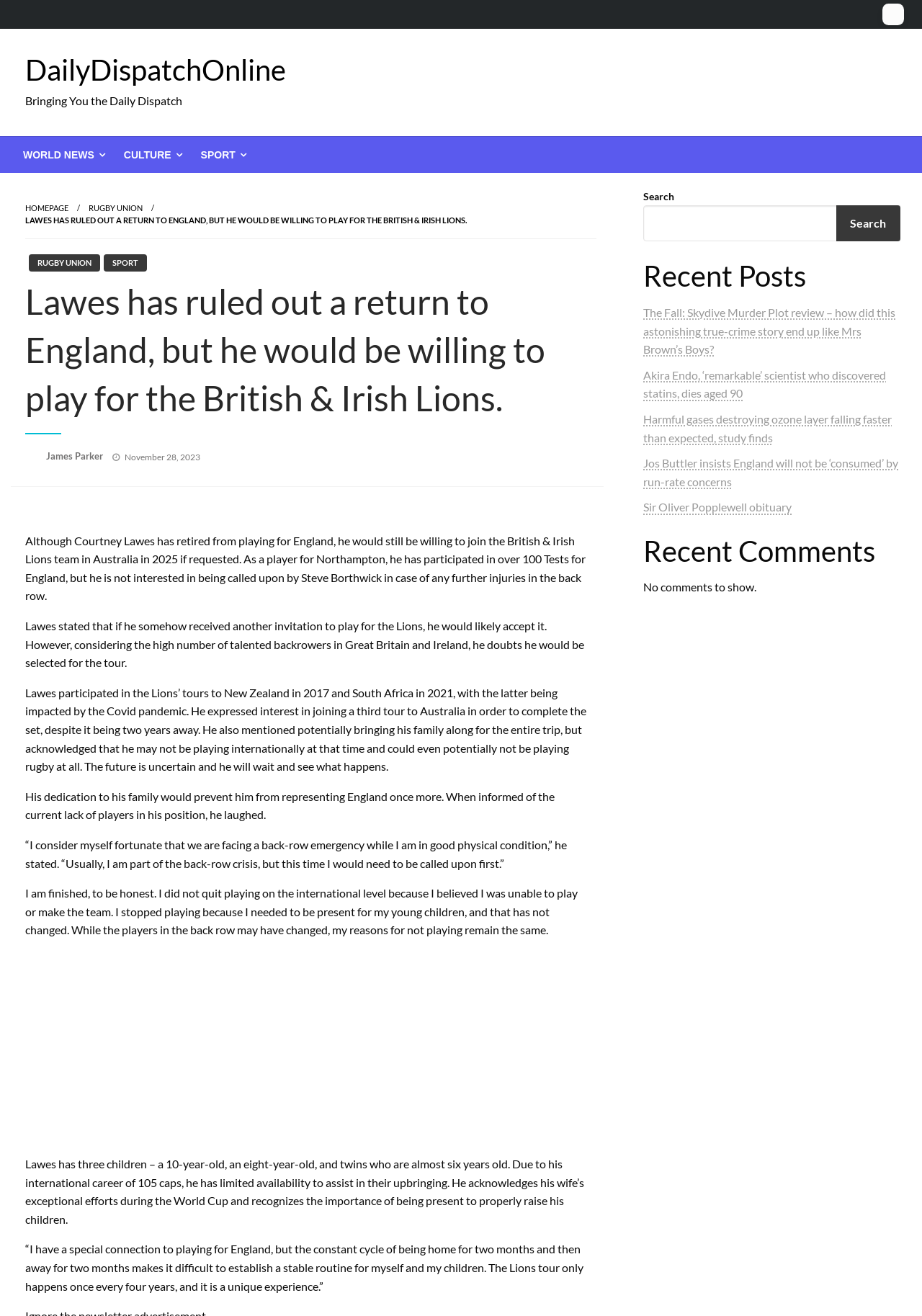Identify the bounding box for the described UI element: "World News".

[0.012, 0.104, 0.121, 0.131]